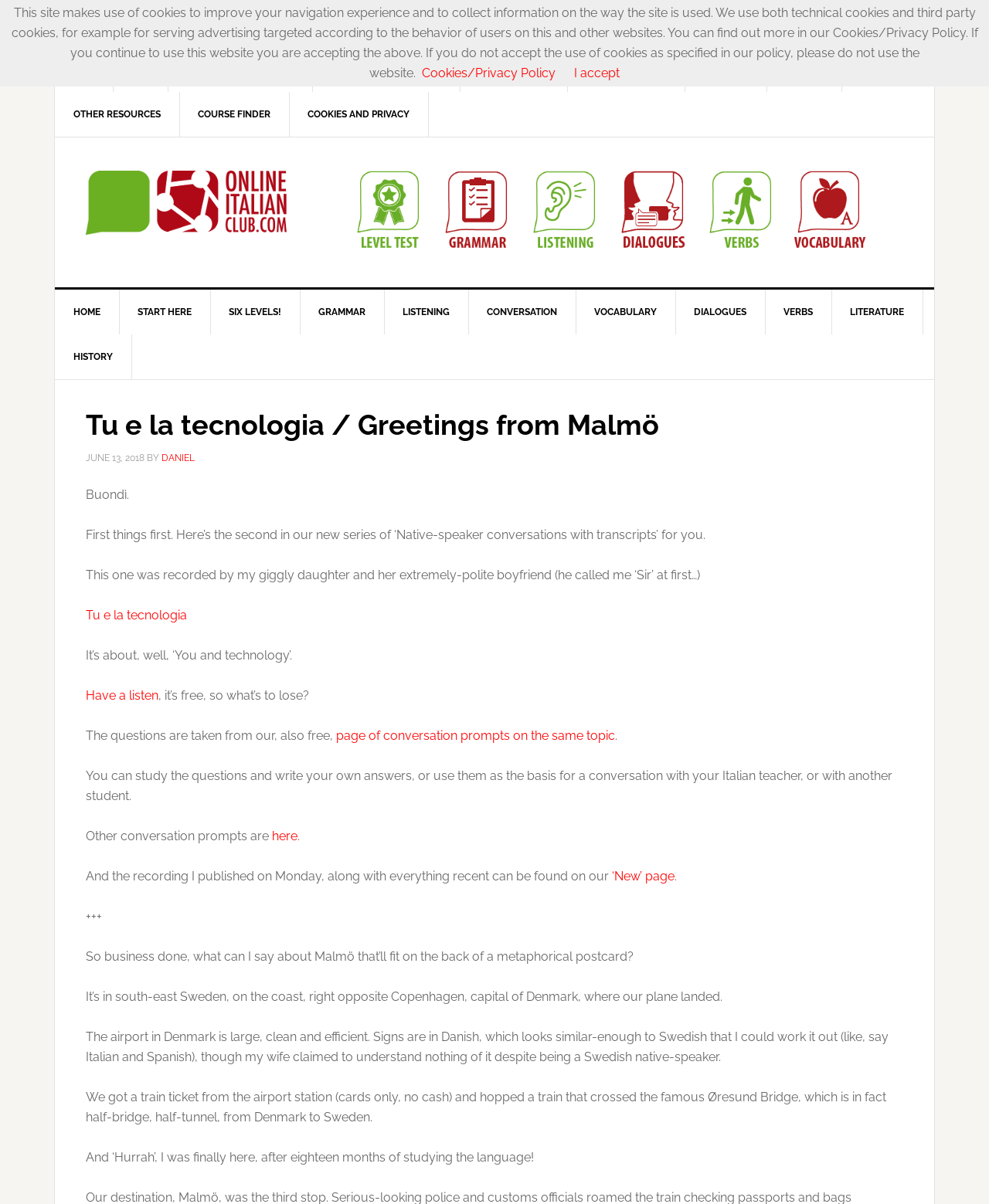Determine the bounding box coordinates of the region to click in order to accomplish the following instruction: "Click on the 'COURSE FINDER' link". Provide the coordinates as four float numbers between 0 and 1, specifically [left, top, right, bottom].

[0.181, 0.076, 0.293, 0.114]